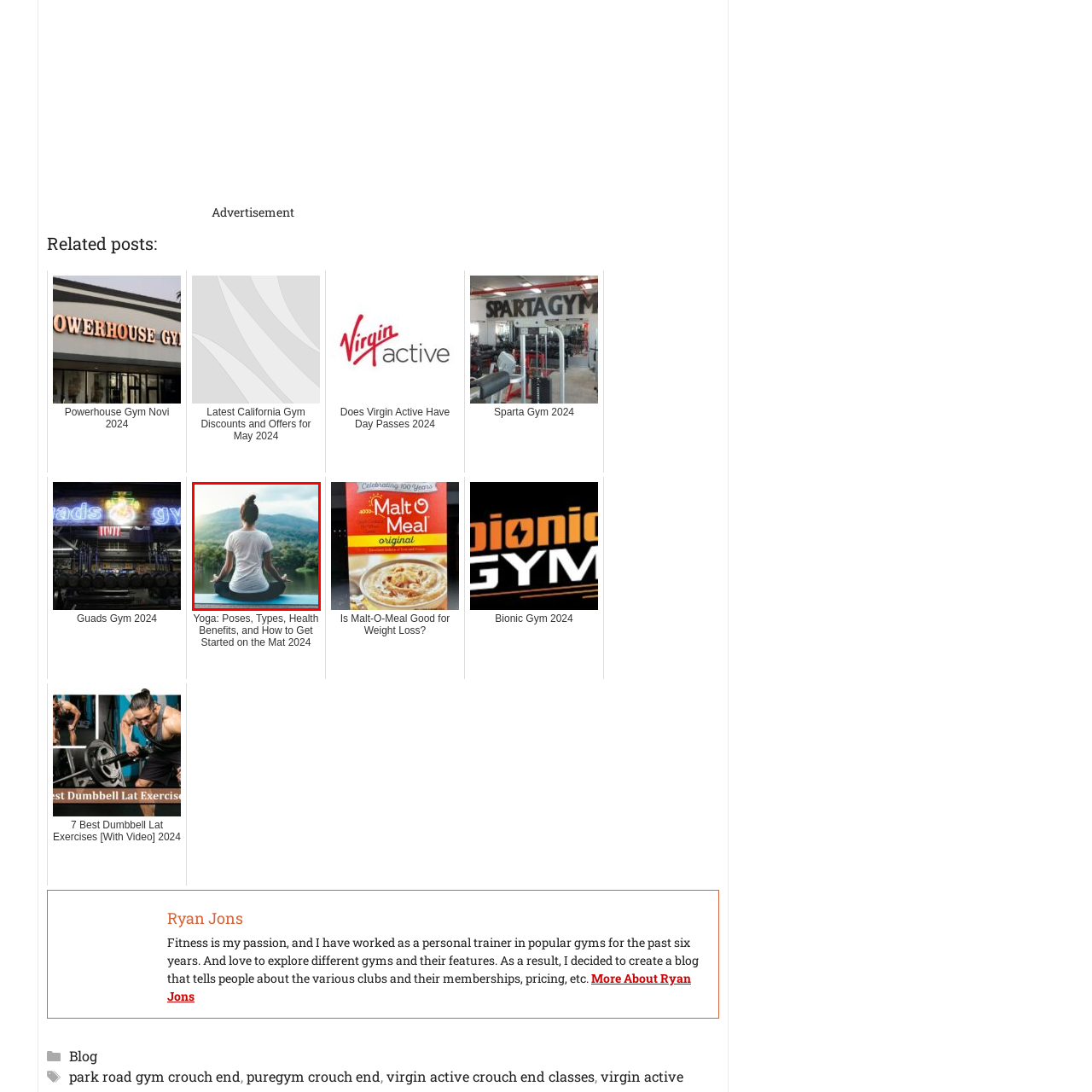Check the area bordered by the red box and provide a single word or phrase as the answer to the question: What is reflected in the calm body of water?

the sun